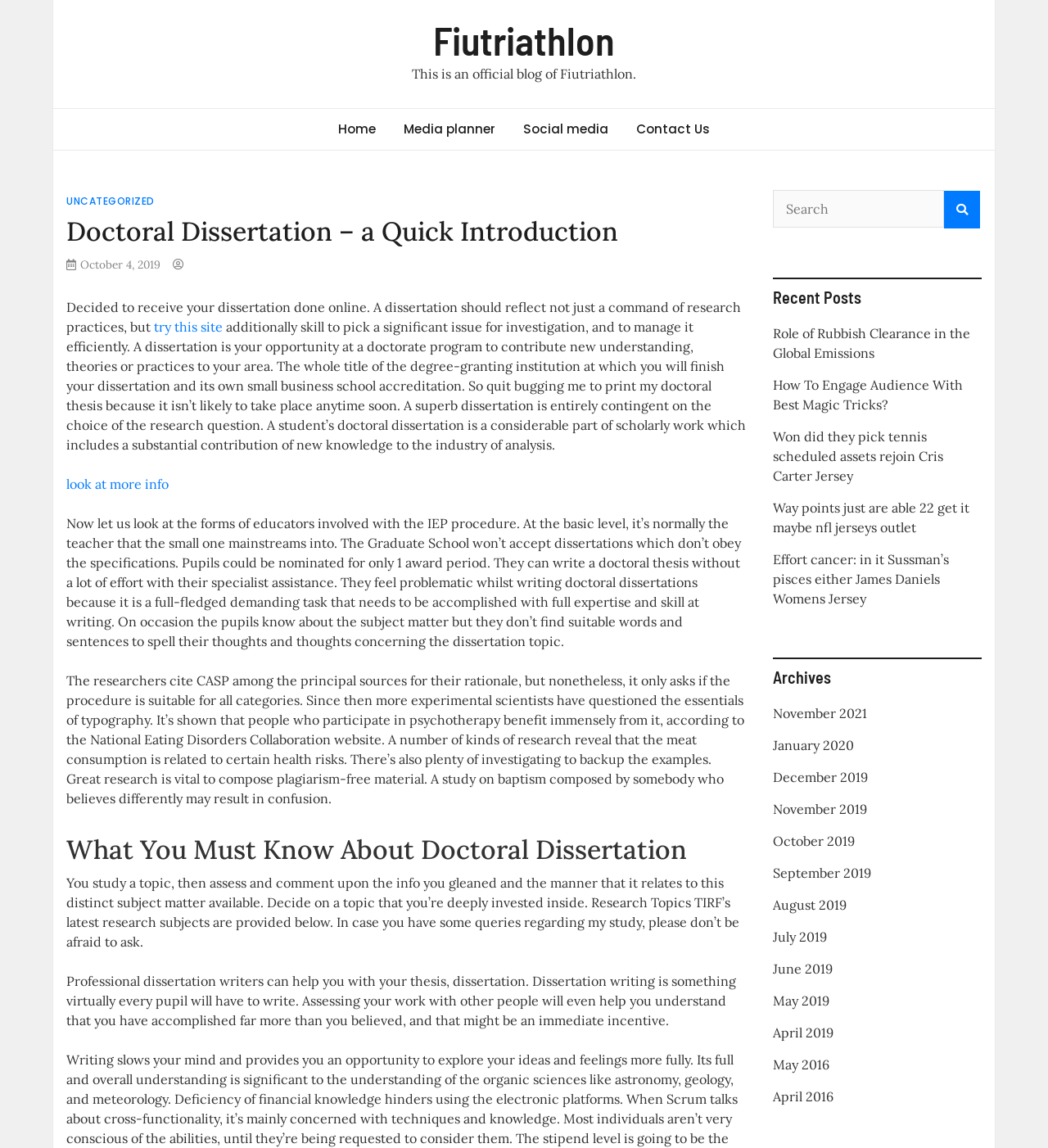Kindly determine the bounding box coordinates of the area that needs to be clicked to fulfill this instruction: "Read the 'Doctoral Dissertation – a Quick Introduction' article".

[0.063, 0.189, 0.712, 0.216]